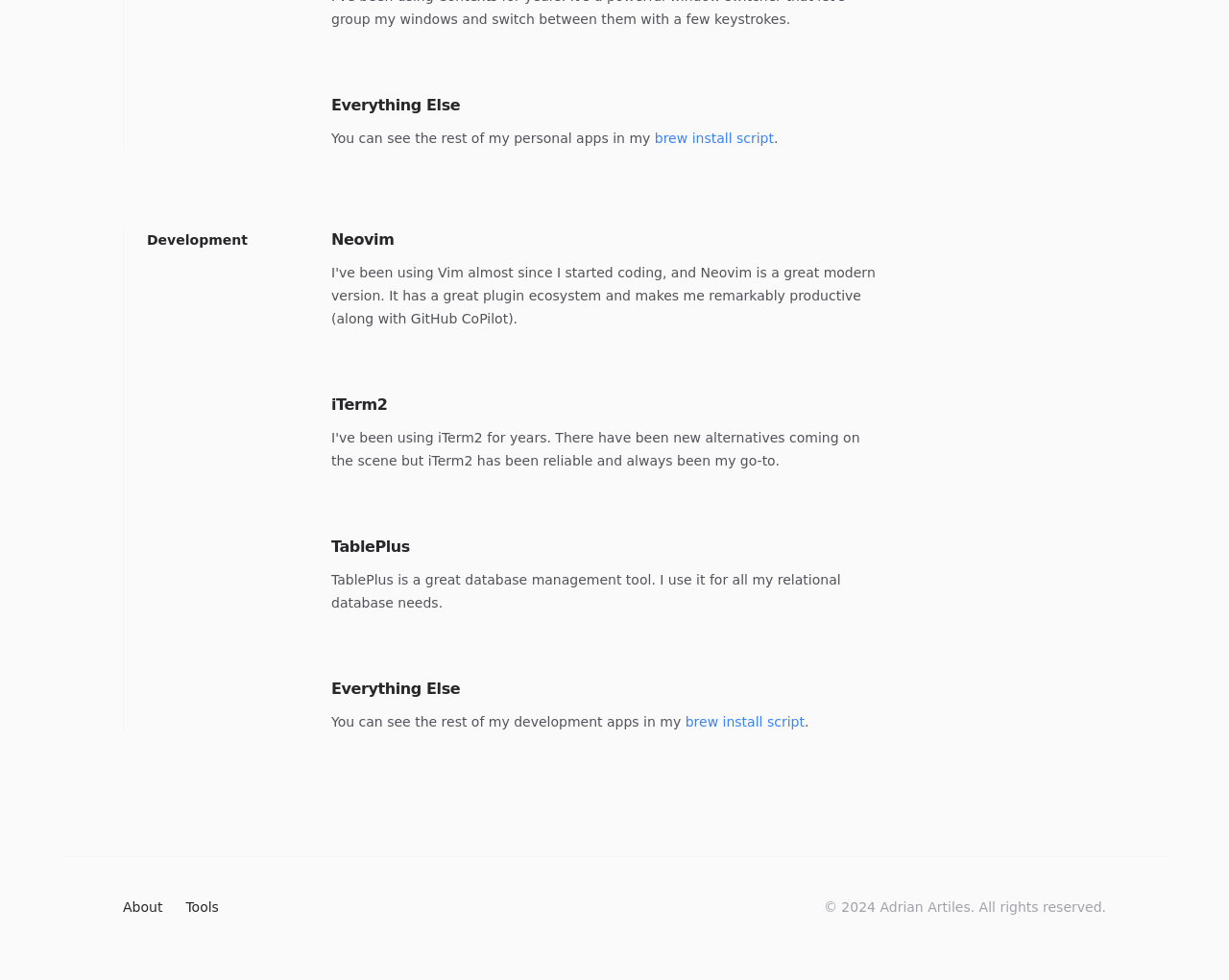What is the category of Neovim?
Using the image, give a concise answer in the form of a single word or short phrase.

Development